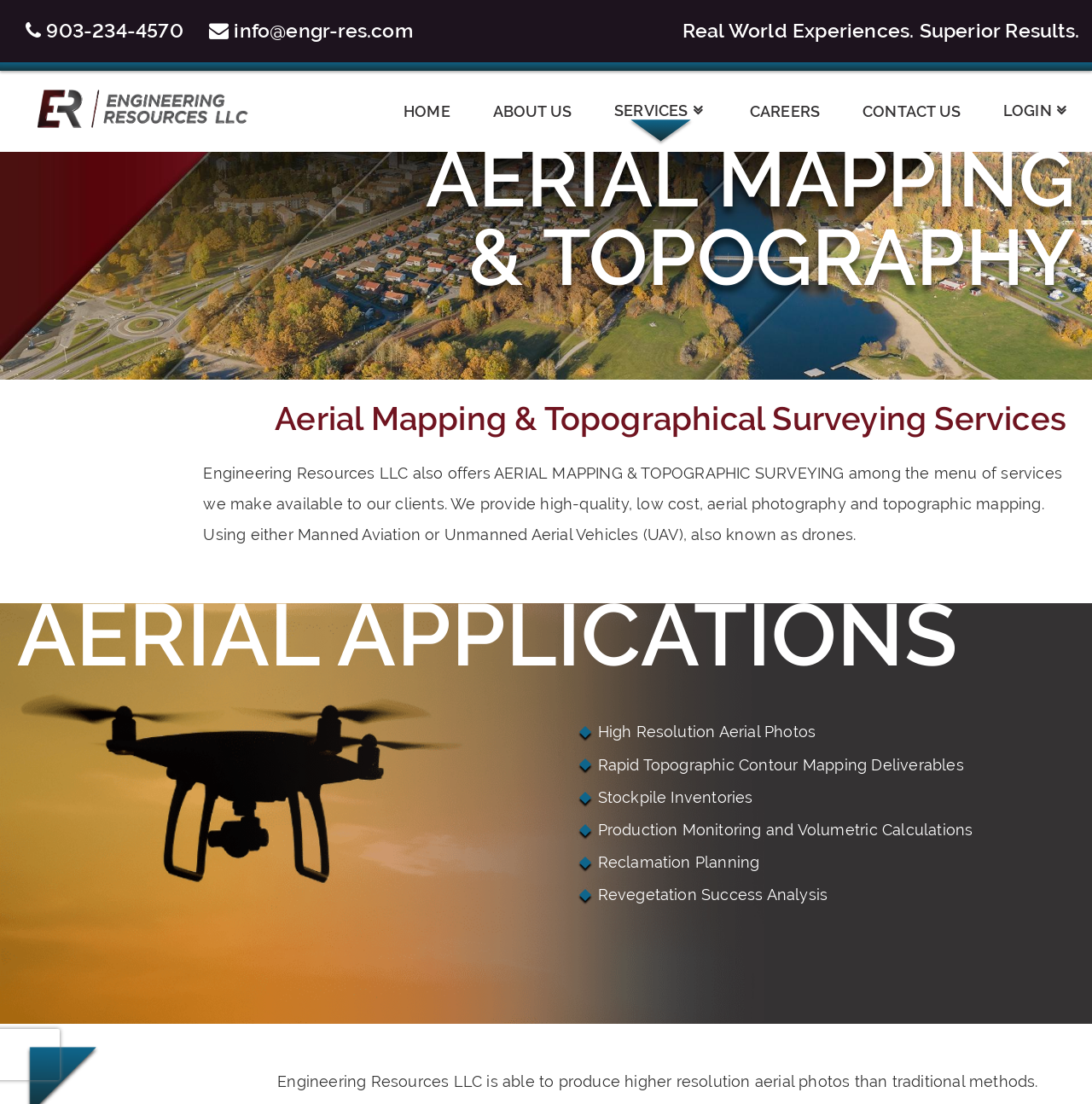What is the main service offered by Engineering Resources?
Identify the answer in the screenshot and reply with a single word or phrase.

Aerial Mapping & Topography